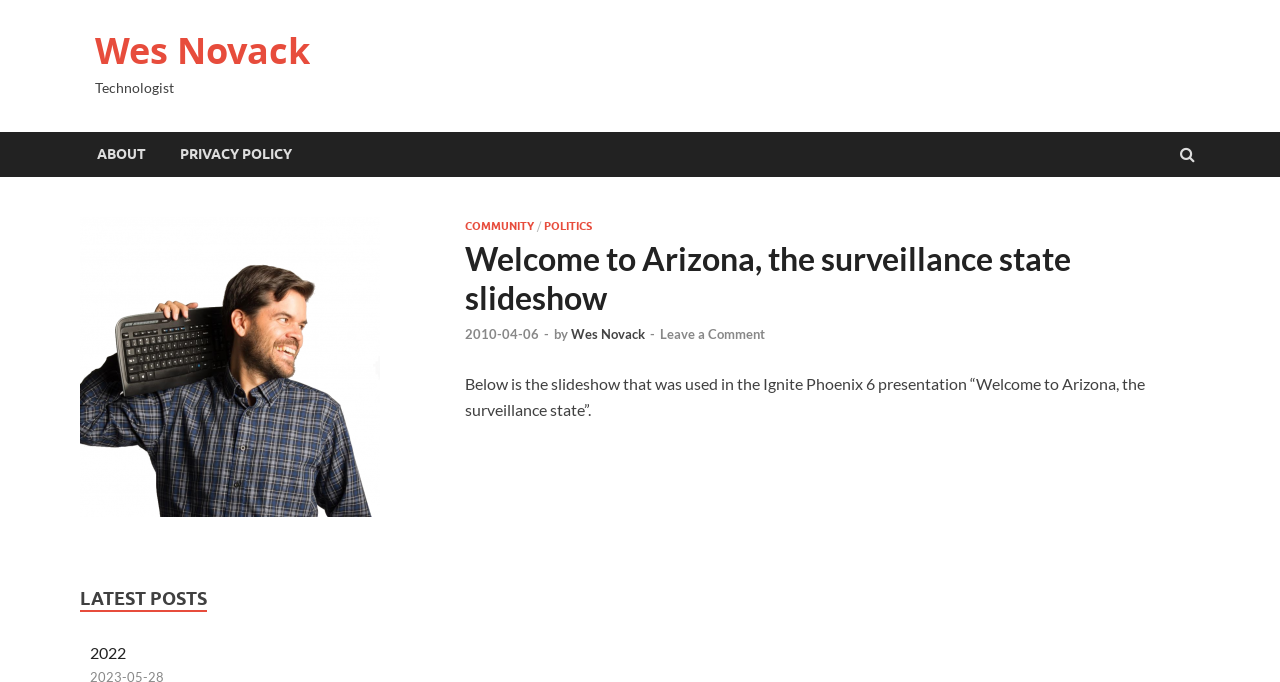Find and indicate the bounding box coordinates of the region you should select to follow the given instruction: "go to Estonia Country Studies index".

None